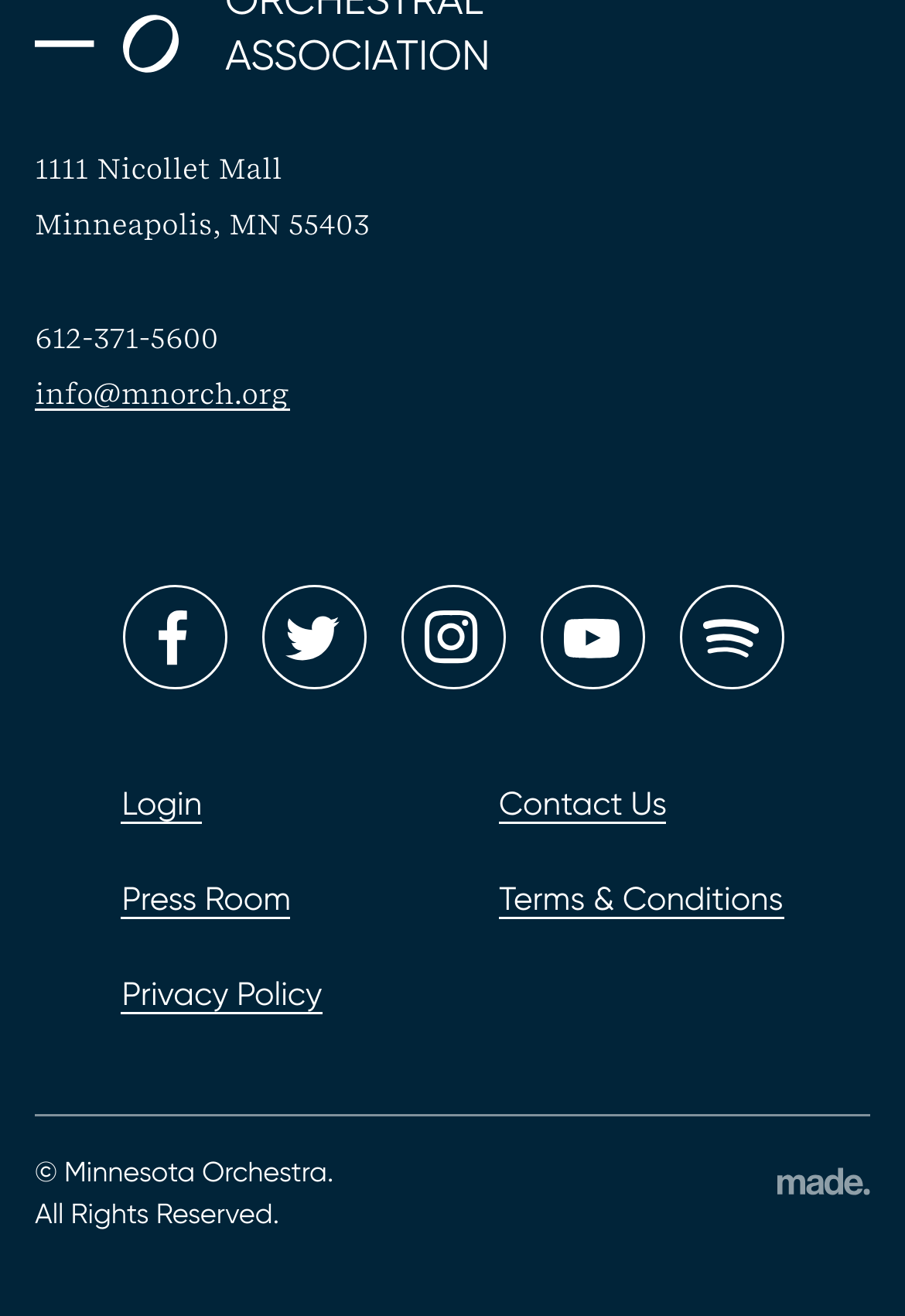What is the address of the Minnesota Orchestra?
Look at the webpage screenshot and answer the question with a detailed explanation.

I found the address by looking at the static text elements at the top of the webpage, which display the address '1111 Nicollet Mall' and 'Minneapolis, MN 55403'.